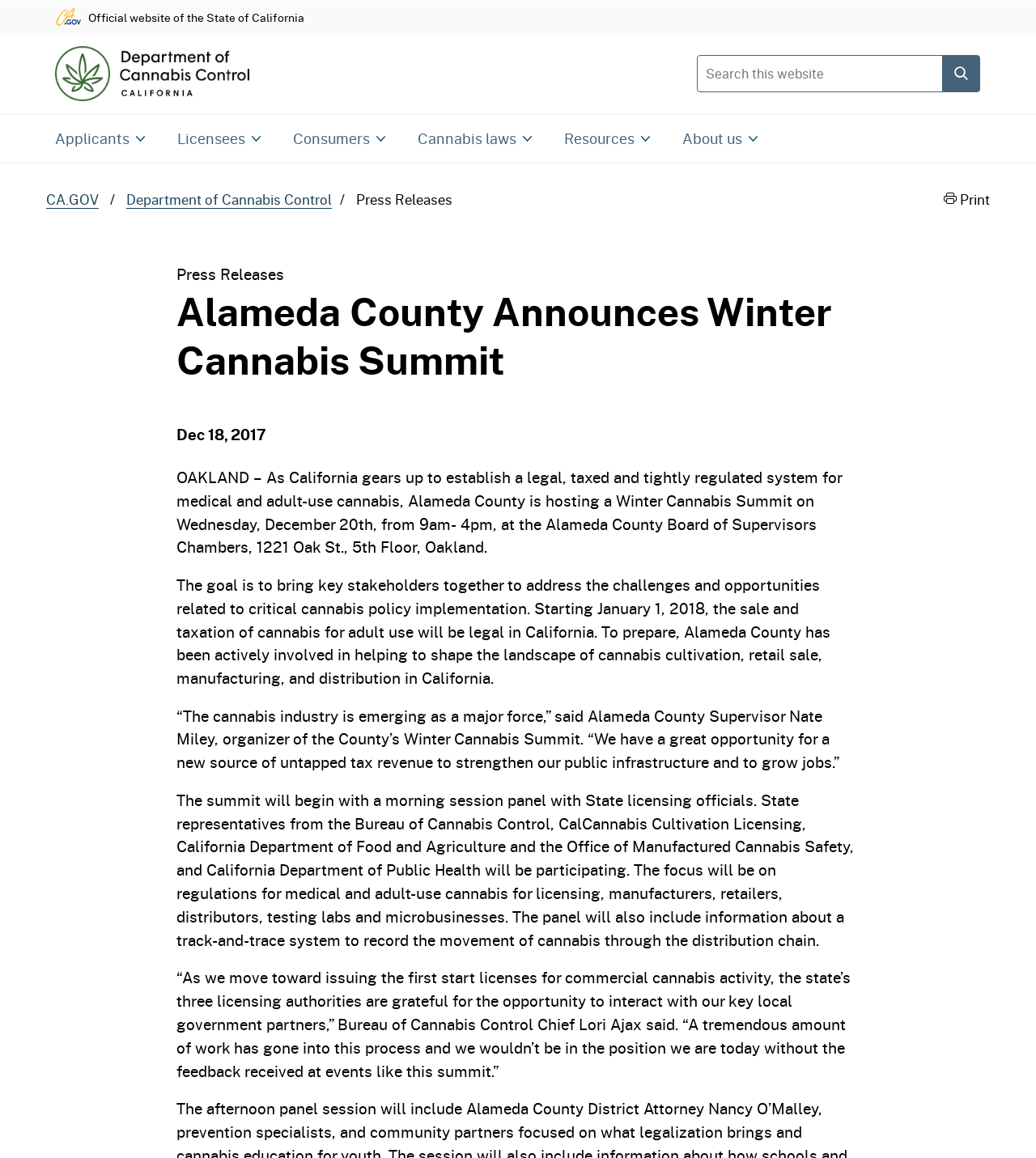What is the name of the Bureau of Cannabis Control Chief?
Make sure to answer the question with a detailed and comprehensive explanation.

I found the answer by reading the text content of the webpage, specifically the quote '“As we move toward issuing the first start licenses for commercial cannabis activity, the state’s three licensing authorities are grateful for the opportunity to interact with our key local government partners,” Bureau of Cannabis Control Chief Lori Ajax said.' which mentions the name of the Bureau of Cannabis Control Chief.